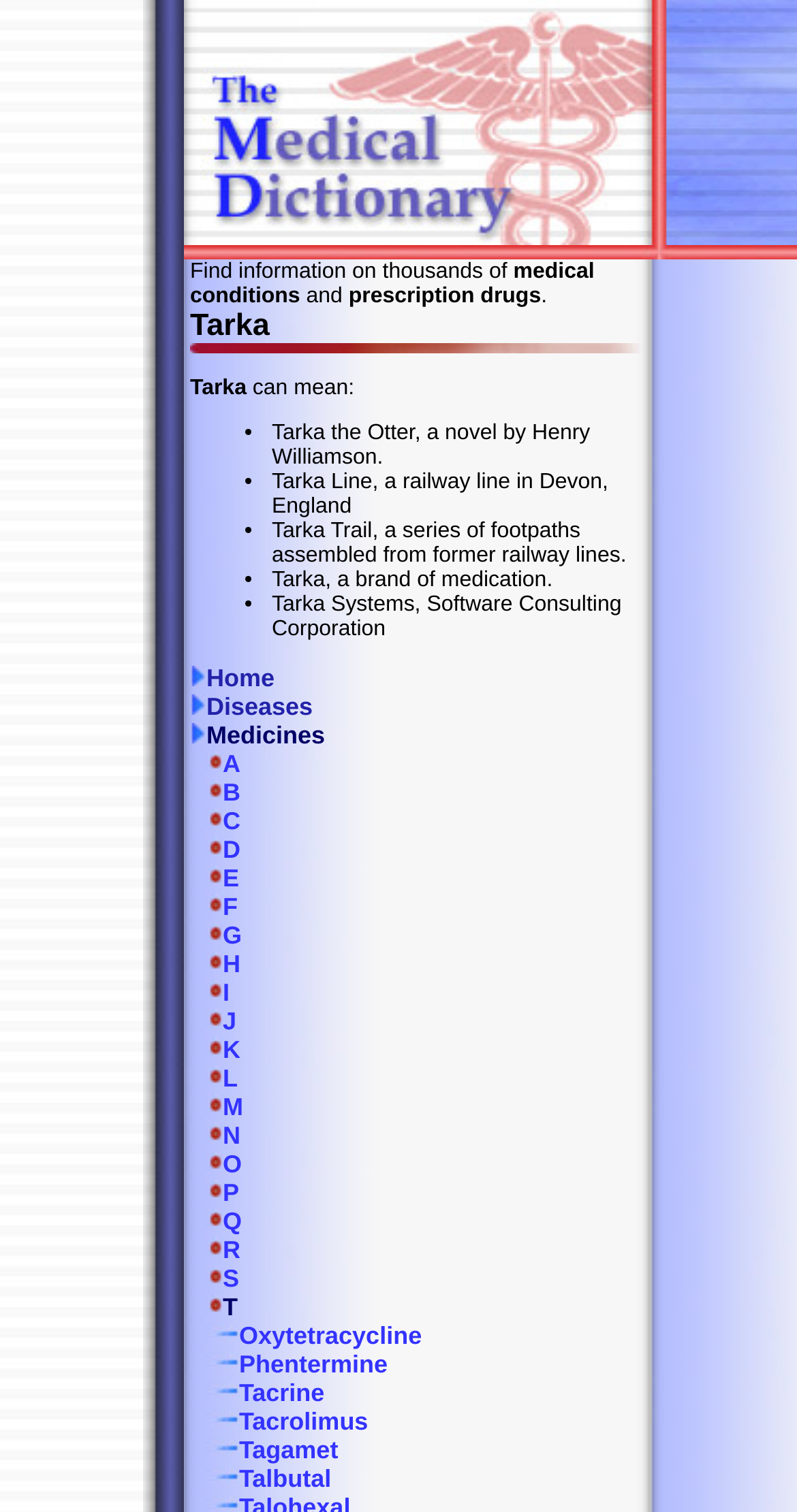Please determine the bounding box coordinates of the element's region to click in order to carry out the following instruction: "Click on the link 'Home'". The coordinates should be four float numbers between 0 and 1, i.e., [left, top, right, bottom].

[0.238, 0.439, 0.344, 0.458]